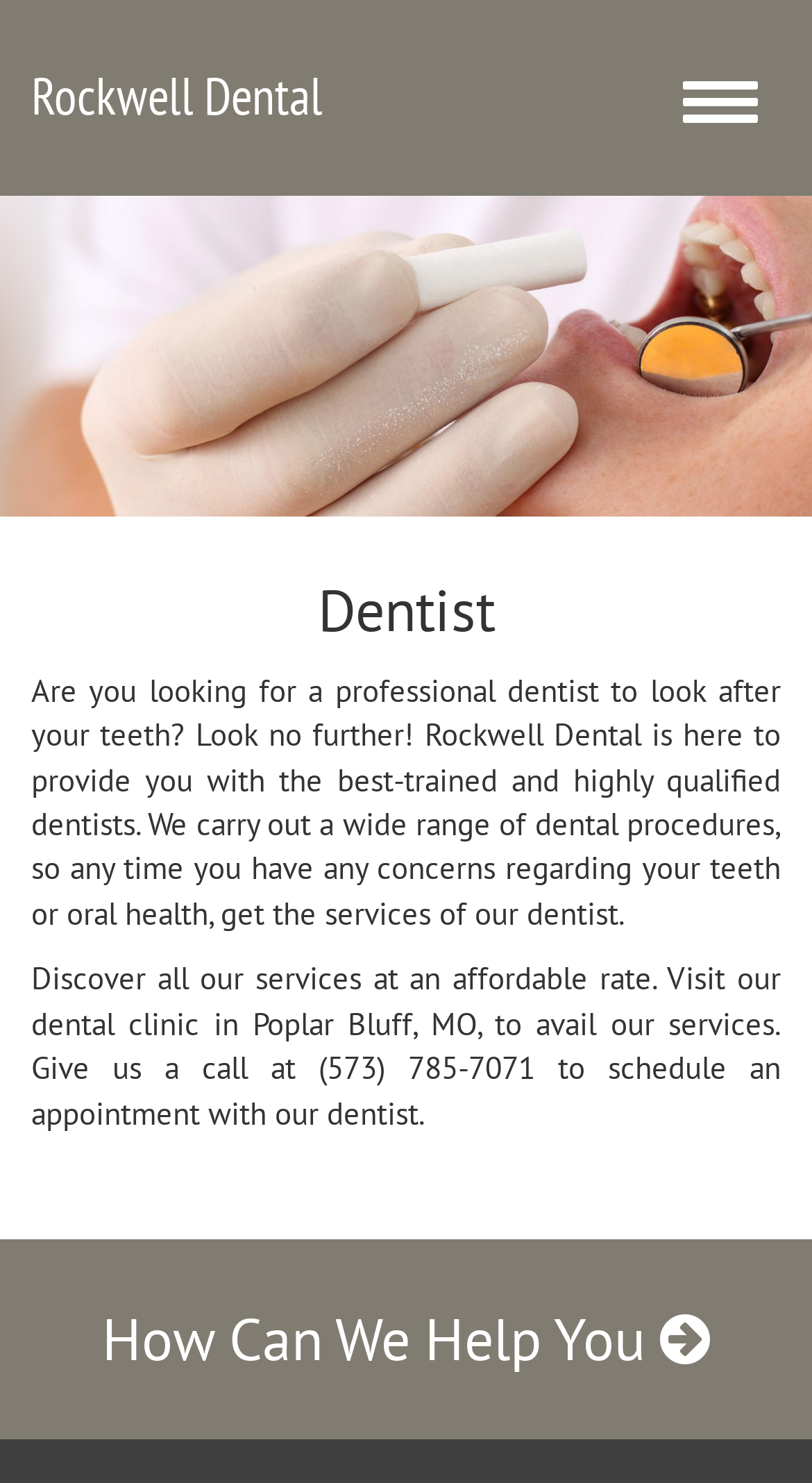Based on the description "Toggle navigation", find the bounding box of the specified UI element.

[0.813, 0.011, 0.962, 0.118]